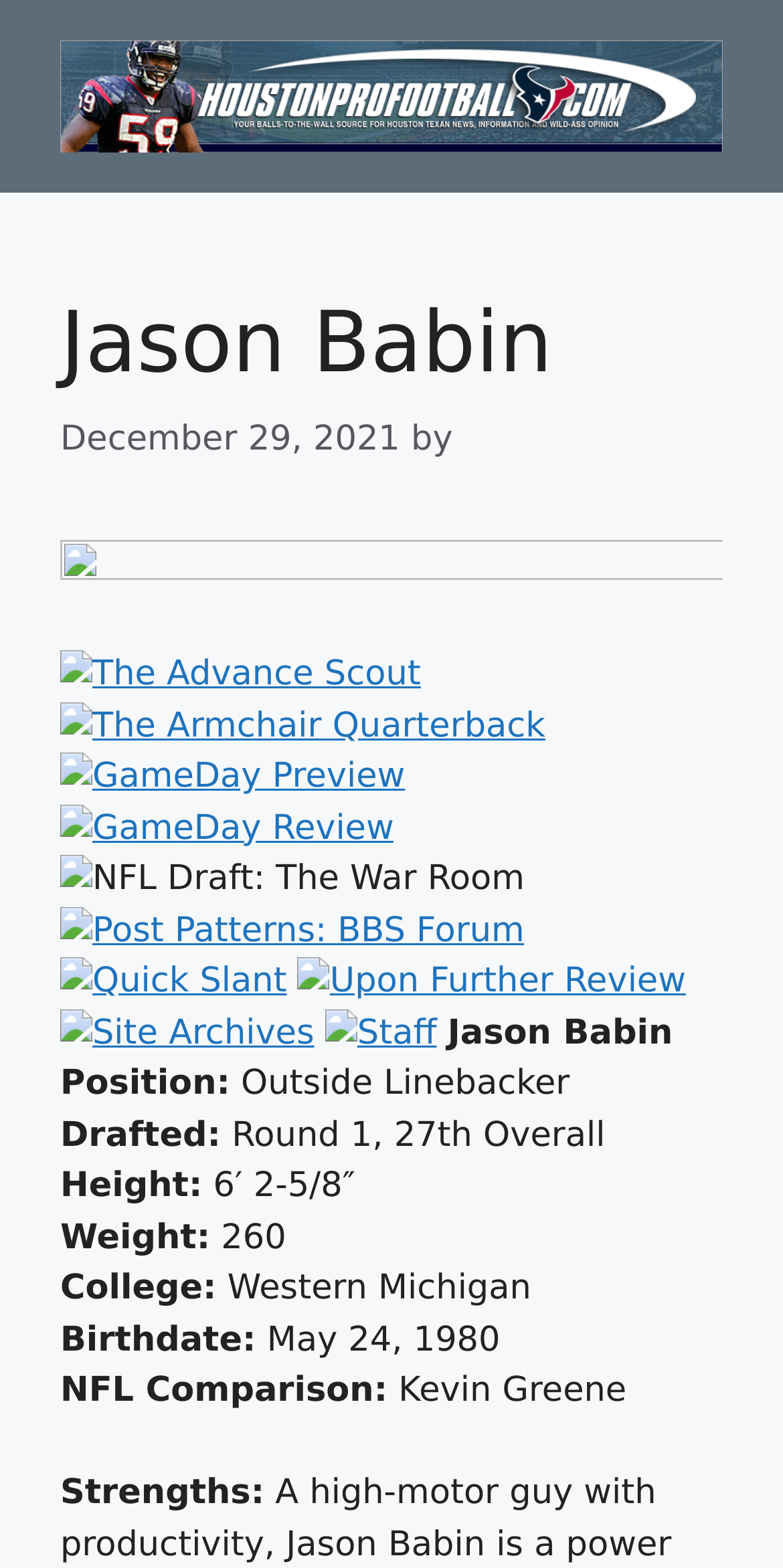Highlight the bounding box coordinates of the region I should click on to meet the following instruction: "visit Post Patterns: BBS Forum".

[0.077, 0.581, 0.67, 0.606]